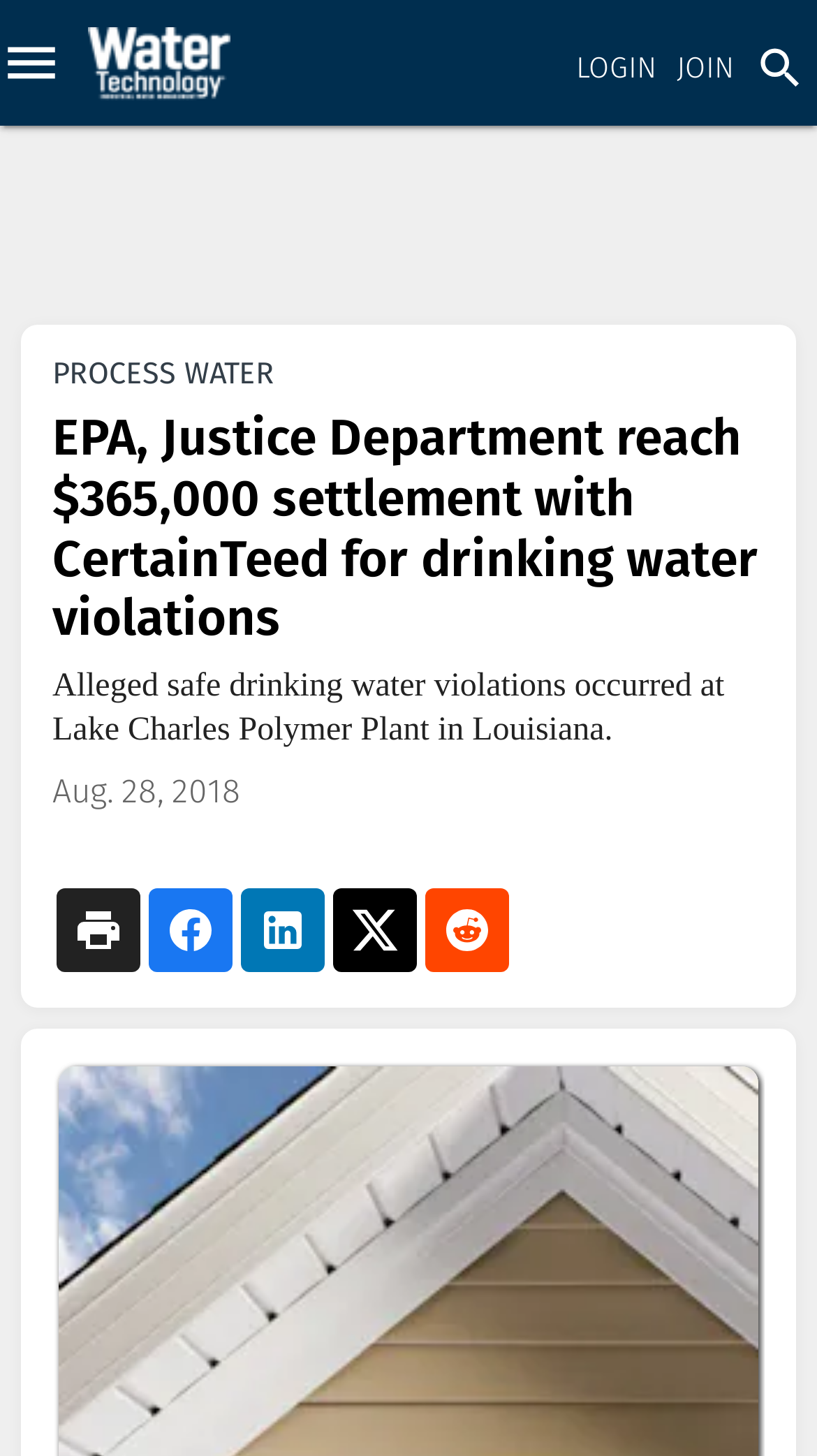Please locate and generate the primary heading on this webpage.

EPA, Justice Department reach $365,000 settlement with CertainTeed for drinking water violations